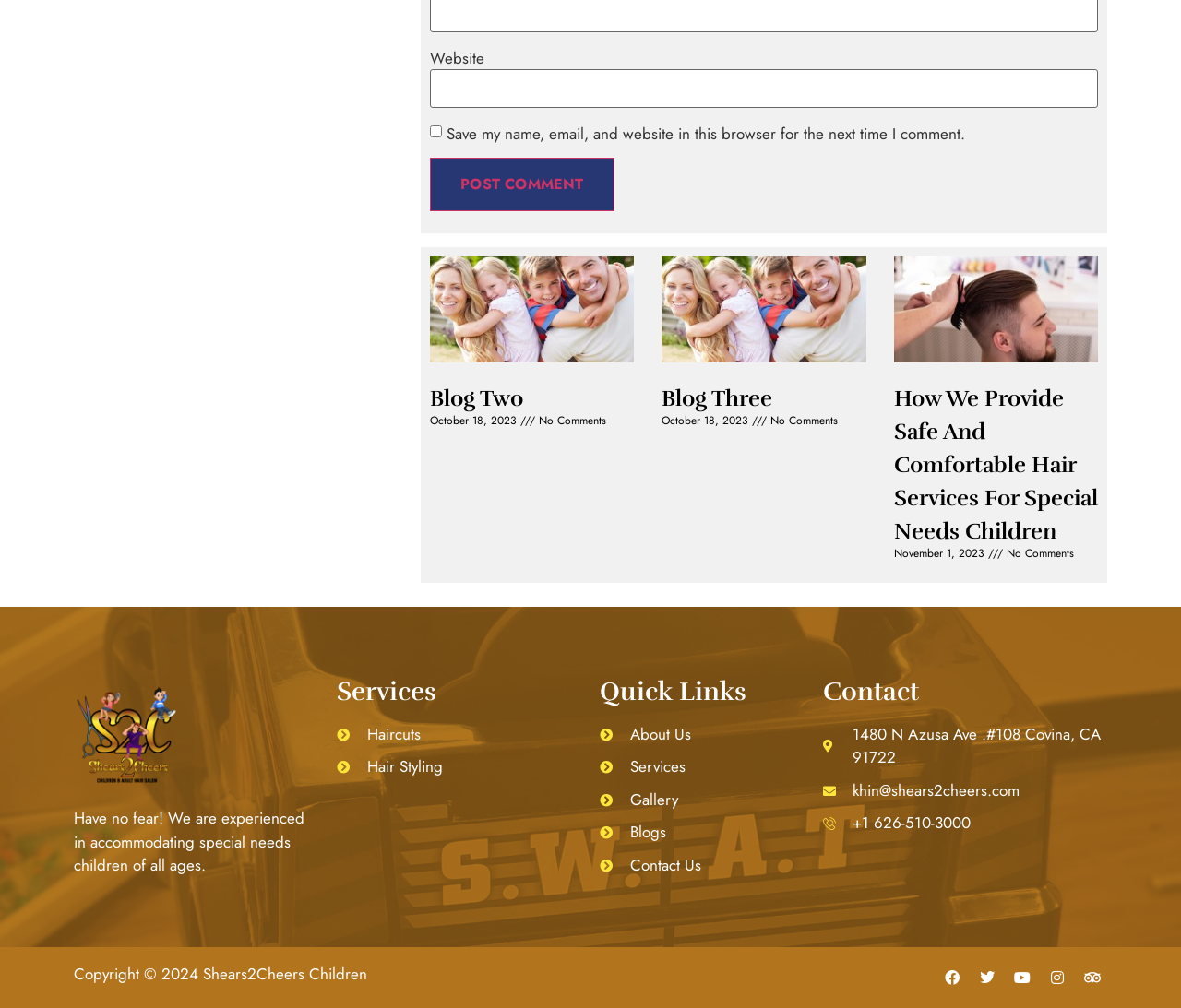Determine the bounding box coordinates of the area to click in order to meet this instruction: "view services".

[0.285, 0.673, 0.492, 0.699]